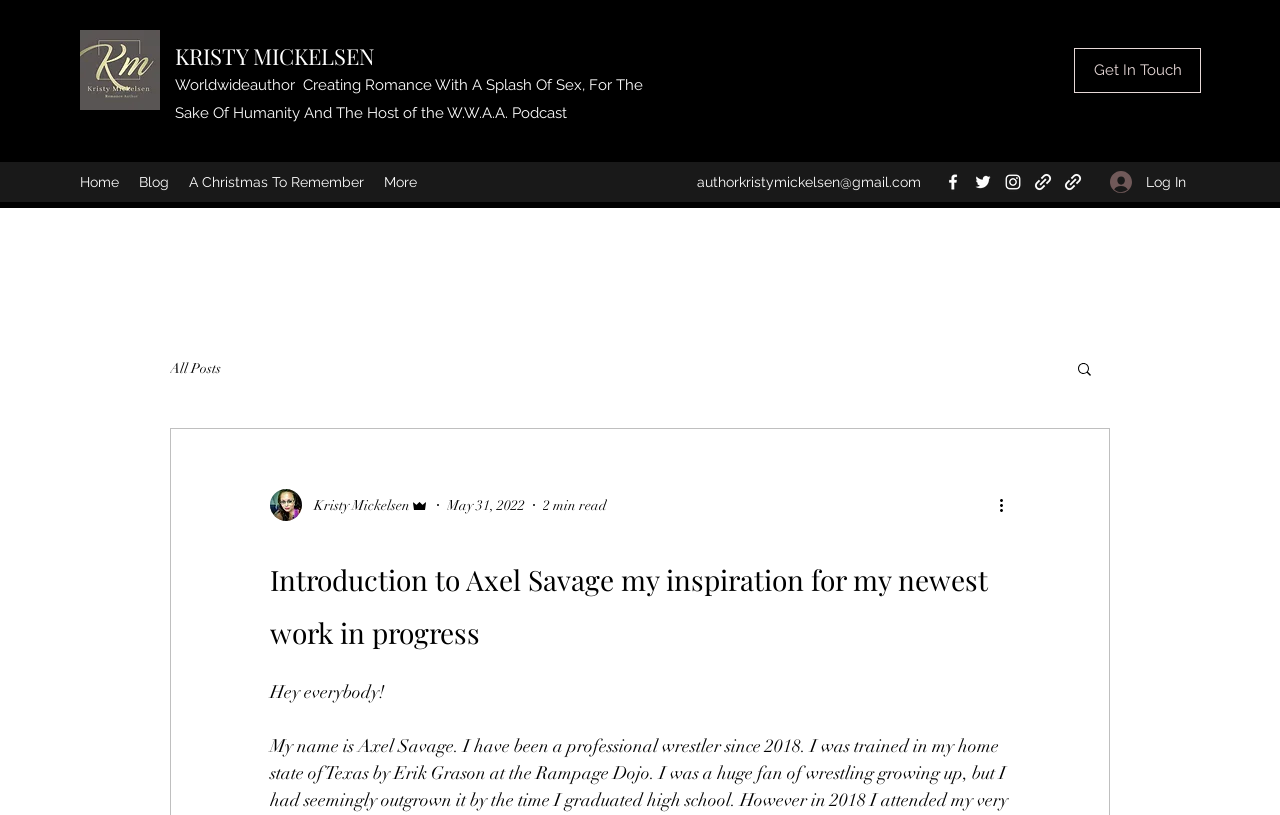What is the date of the blog post?
Using the image as a reference, give an elaborate response to the question.

The date of the blog post is mentioned in the generic element 'May 31, 2022' which is part of the blog post section.